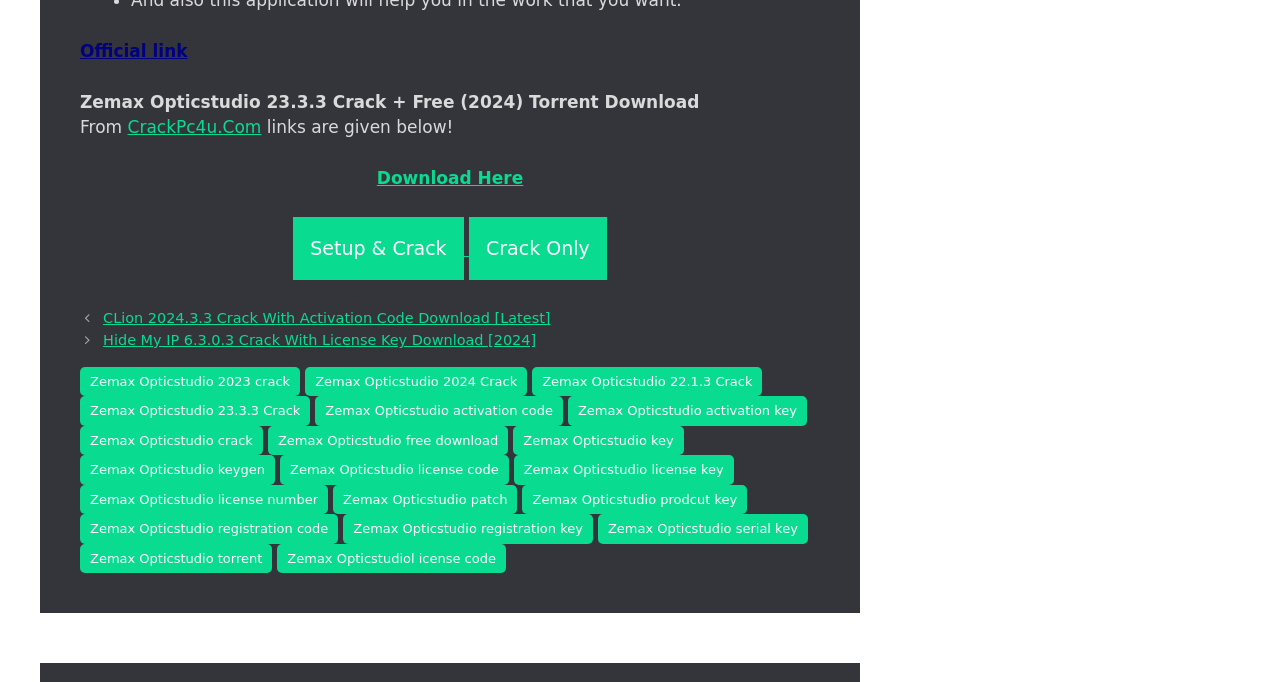Given the description of a UI element: "Paris", identify the bounding box coordinates of the matching element in the webpage screenshot.

None